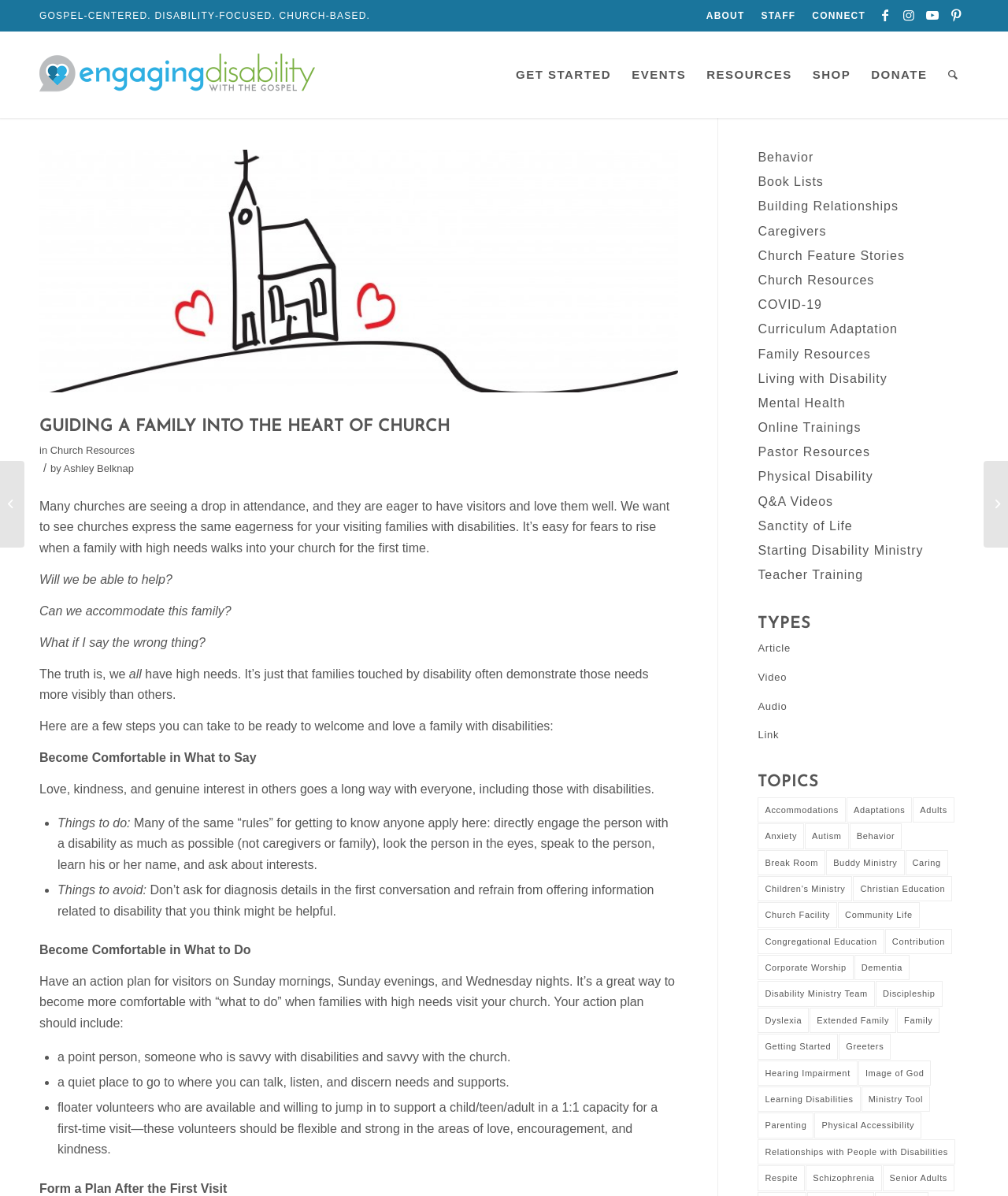Write an exhaustive caption that covers the webpage's main aspects.

This webpage is focused on guiding churches to welcome and love visitors with disabilities. At the top, there are links to social media platforms, including Facebook, Instagram, YouTube, and Pinterest. Below these links, there is a vertical menu with options such as "ABOUT", "STAFF", and "CONNECT". 

On the left side of the page, there is a header with the title "GOSPEL‐CENTERED. DISABILITY‐FOCUSED. CHURCH‐BASED." and a link to "Engaging Disability" with an associated image. Below this, there is a menu with options such as "GET STARTED", "EVENTS", "RESOURCES", "SHOP", "DONATE", and "Search". 

The main content of the page is an article that discusses the importance of churches being prepared to welcome and love visitors with disabilities. The article starts by highlighting the fears and concerns that churches may have when a family with high needs walks into their church for the first time. It then provides guidance on how to become comfortable in what to say and do, including being kind, genuine, and interested in others. 

The article also provides an action plan for visitors on Sunday mornings, Sunday evenings, and Wednesday nights, which includes having a point person, a quiet place to talk, and floater volunteers who can support a child/teen/adult in a 1:1 capacity. Additionally, it suggests forming a plan after the first visit. 

On the right side of the page, there are links to various resources, including "Behavior", "Book Lists", "Building Relationships", and many others.